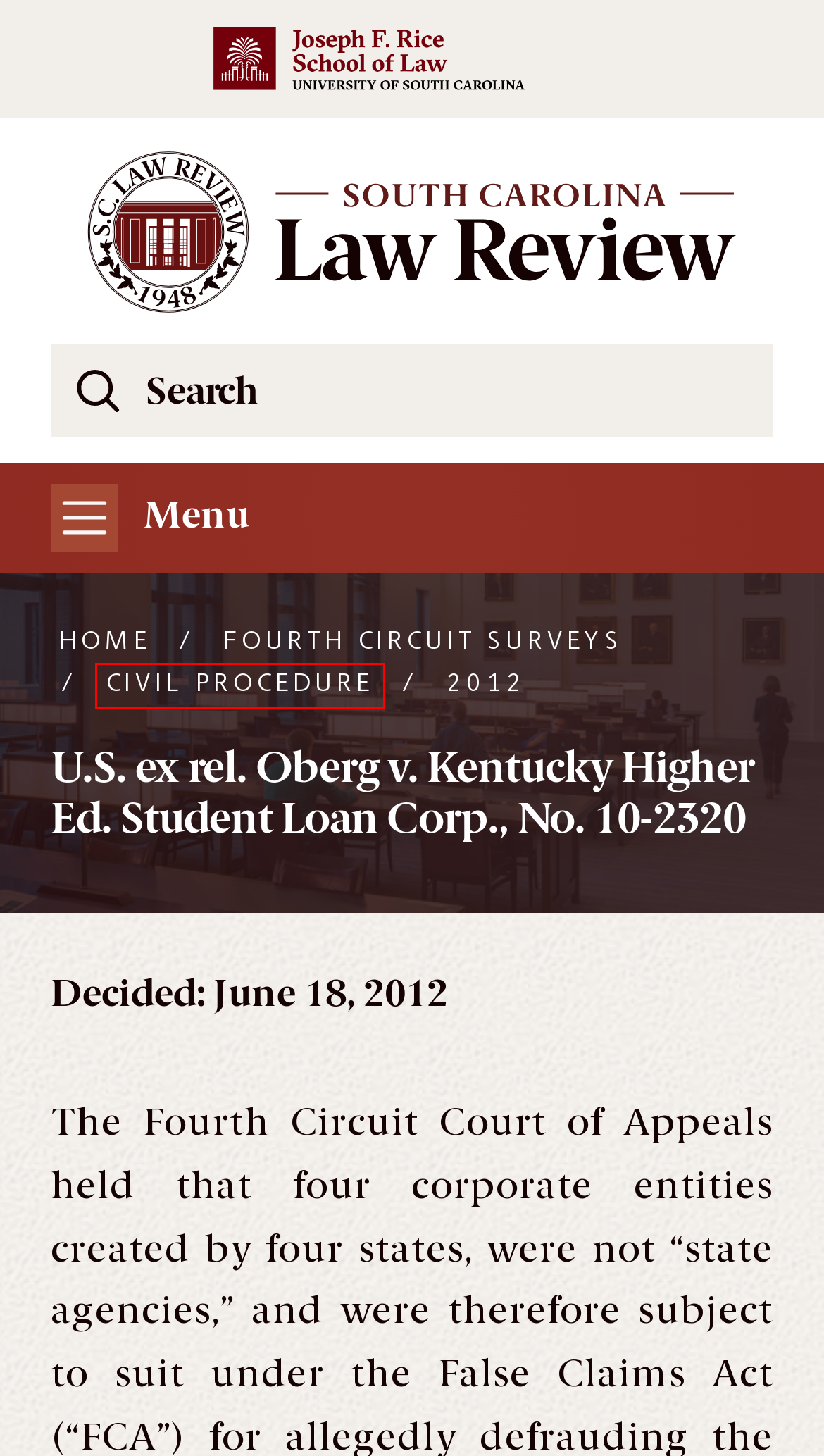You are given a screenshot of a webpage with a red rectangle bounding box around a UI element. Select the webpage description that best matches the new webpage after clicking the element in the bounding box. Here are the candidates:
A. Civil Procedure Archives - South Carolina Law Review
B. Submissions & Contact - South Carolina Law Review
C. Fourth Circuit Surveys Archives - South Carolina Law Review
D. Subscriptions - South Carolina Law Review
E. Terms of Use - South Carolina Law Review
F. S.C. Advance Sheets Archives - South Carolina Law Review
G. Home Page - South Carolina Law Review
H. 2012 Archives - South Carolina Law Review

A